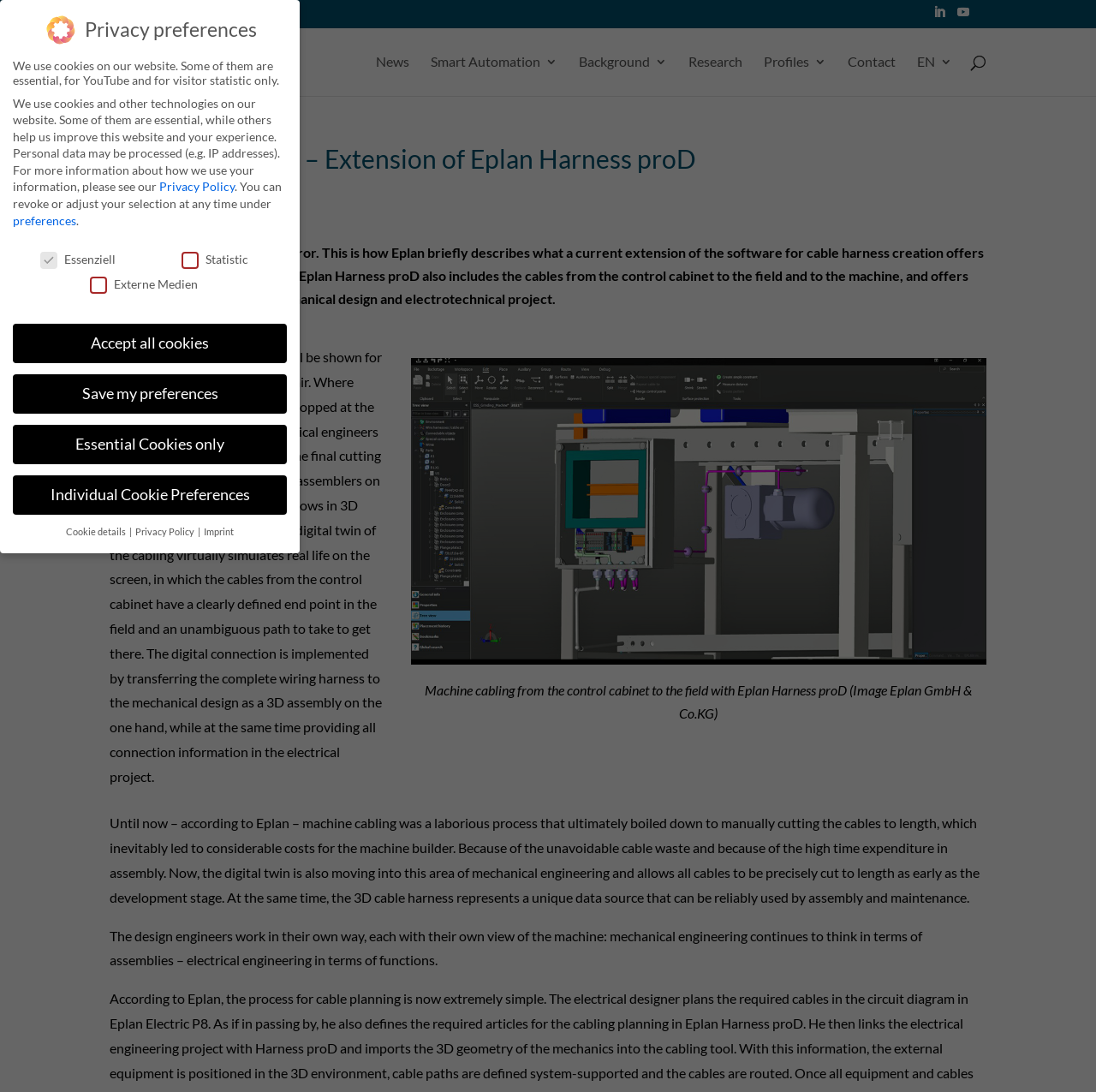Where will the new Eplan Harness proD be shown?
Offer a detailed and exhaustive answer to the question.

The webpage mentions that the new Eplan Harness proD will be shown for the first time at the Hannover Fair.